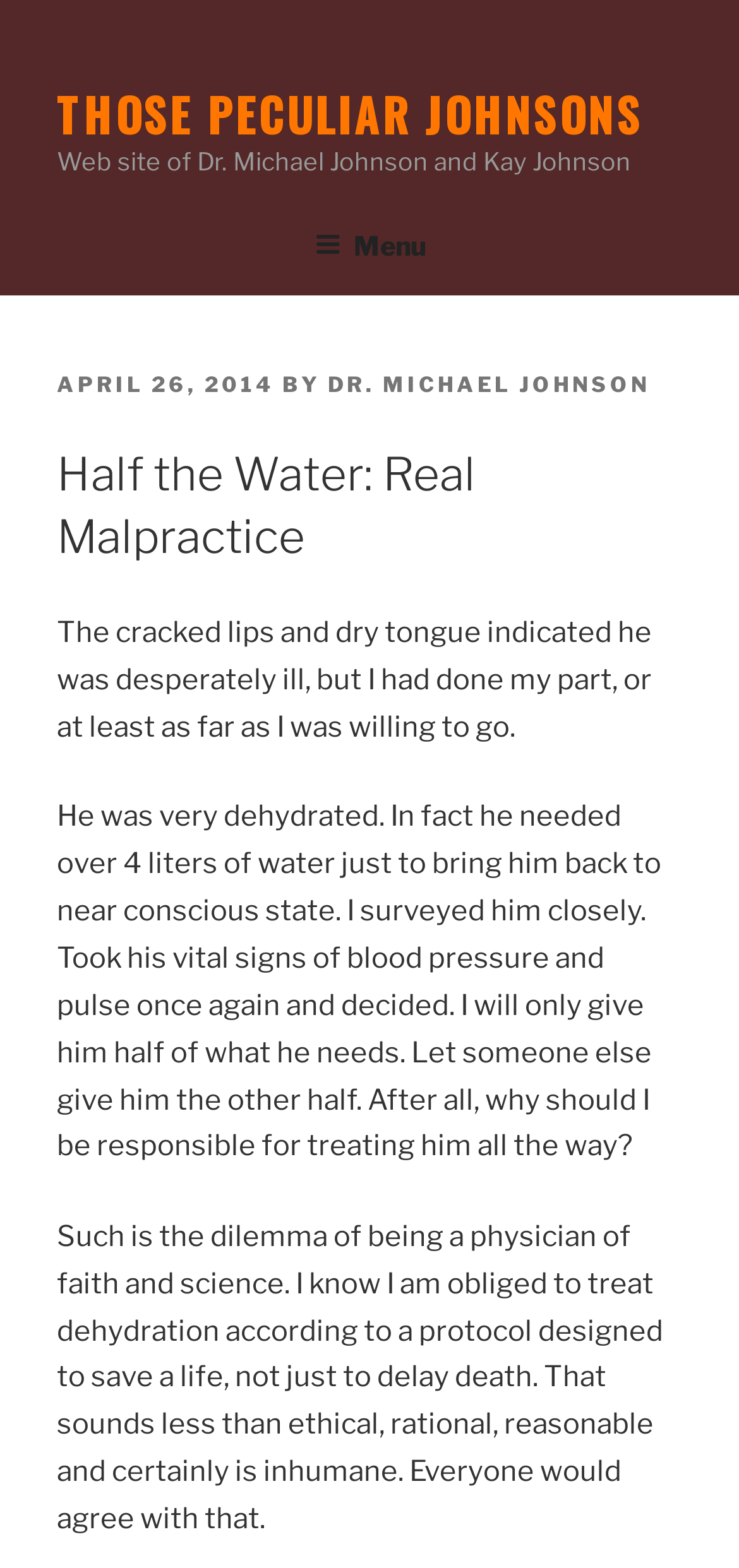Describe the webpage in detail, including text, images, and layout.

The webpage is about Dr. Michael Johnson and Kay Johnson, as indicated by the title "Half the Water: Real Malpractice – Those Peculiar Johnsons". At the top-left corner, there is a "Skip to content" link. Below it, there is a prominent link "THOSE PECULIAR JOHNSONS" followed by a brief description of the website as "Web site of Dr. Michael Johnson and Kay Johnson".

To the right of the website description, there is a top menu navigation bar with a "Menu" button that can be expanded. Below the menu button, there is a header section that contains a post dated April 26, 2014, written by Dr. Michael Johnson. The post is titled "Half the Water: Real Malpractice" and has a lengthy text that describes a dilemma faced by the author as a physician of faith and science. The text is divided into three paragraphs, with the first paragraph describing a patient's dehydration condition, the second paragraph explaining the author's decision to only provide half of the necessary treatment, and the third paragraph reflecting on the ethical implications of such a decision.

Overall, the webpage appears to be a personal blog or website where Dr. Michael Johnson shares his thoughts and experiences as a physician.